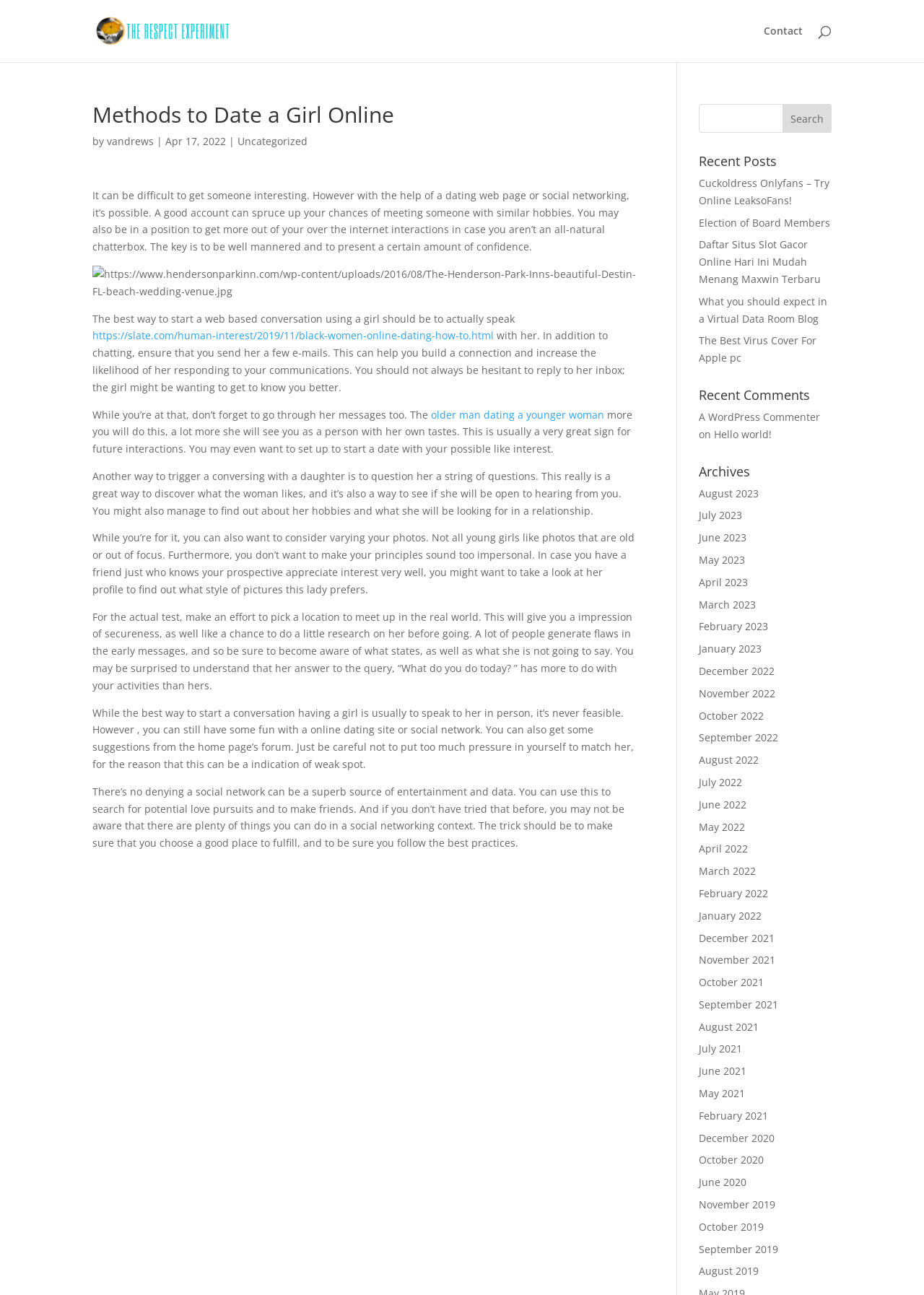Please identify the bounding box coordinates of the region to click in order to complete the given instruction: "Click on the link 'Methods to Date a Girl Online'". The coordinates should be four float numbers between 0 and 1, i.e., [left, top, right, bottom].

[0.1, 0.08, 0.689, 0.103]